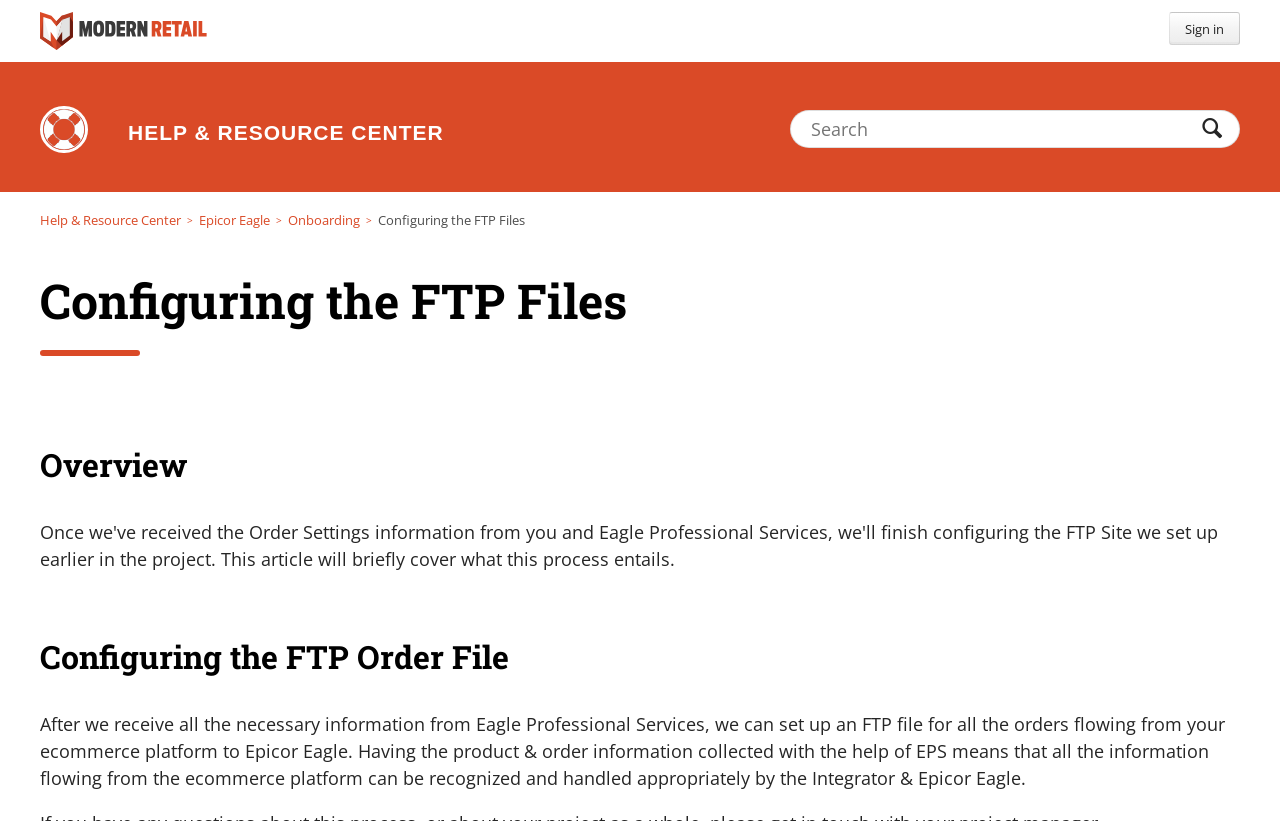What is the Integrator's role?
Based on the image, give a concise answer in the form of a single word or short phrase.

Handle order information